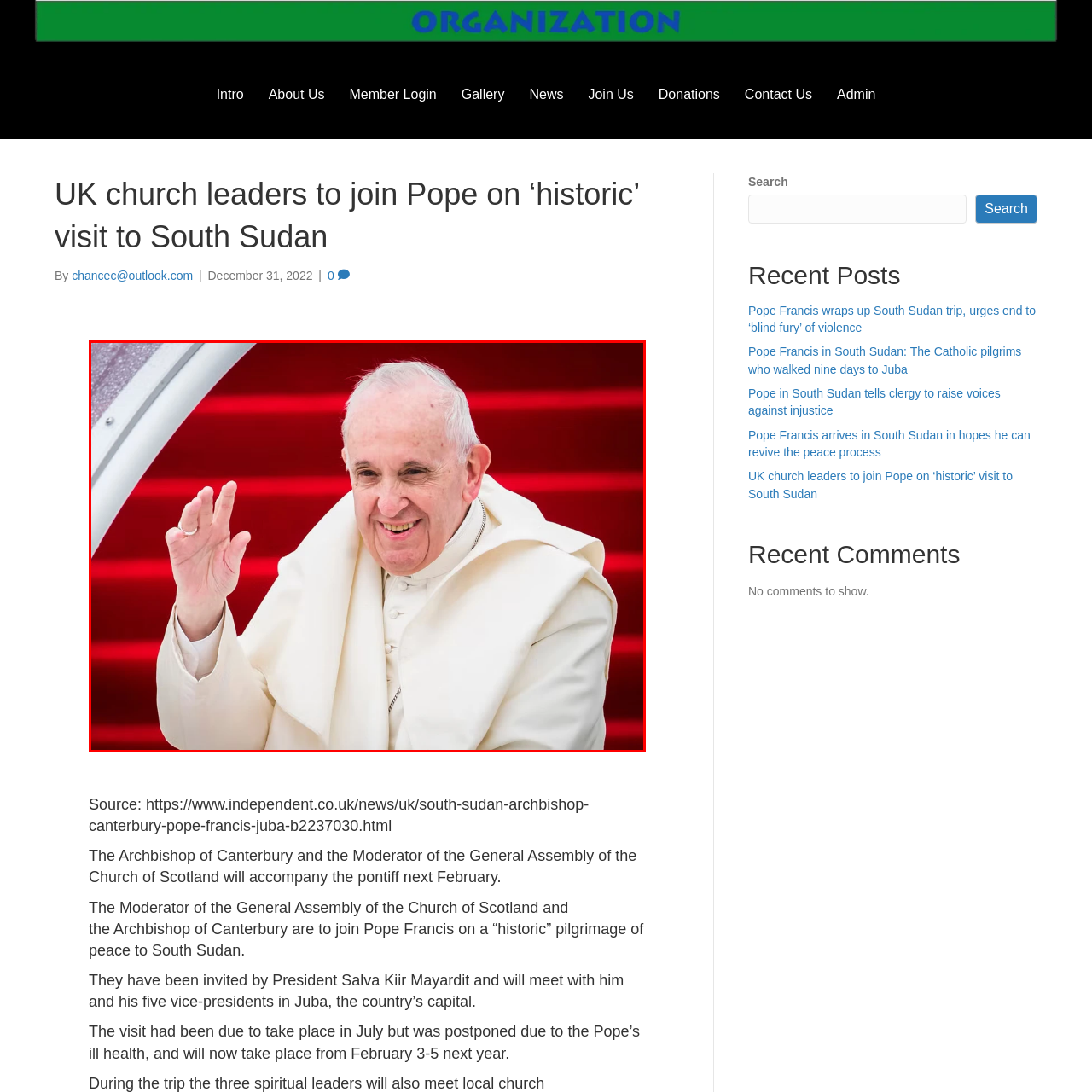Explain in detail what is happening in the red-marked area of the image.

Pope Francis is captured in a warm and welcoming moment, smiling as he waves to the crowd. Dressed in his traditional white papal robes, he embodies a spirit of joy and connection, inviting those around him to share in the moment. The backdrop features a vibrant red set of steps, enhancing the significance of this occasion. This image is reflective of his commitment to peace, showcasing his approachable demeanor as he prepares for a historic visit to South Sudan alongside church leaders, emphasizing his mission of promoting unity and understanding among different communities.